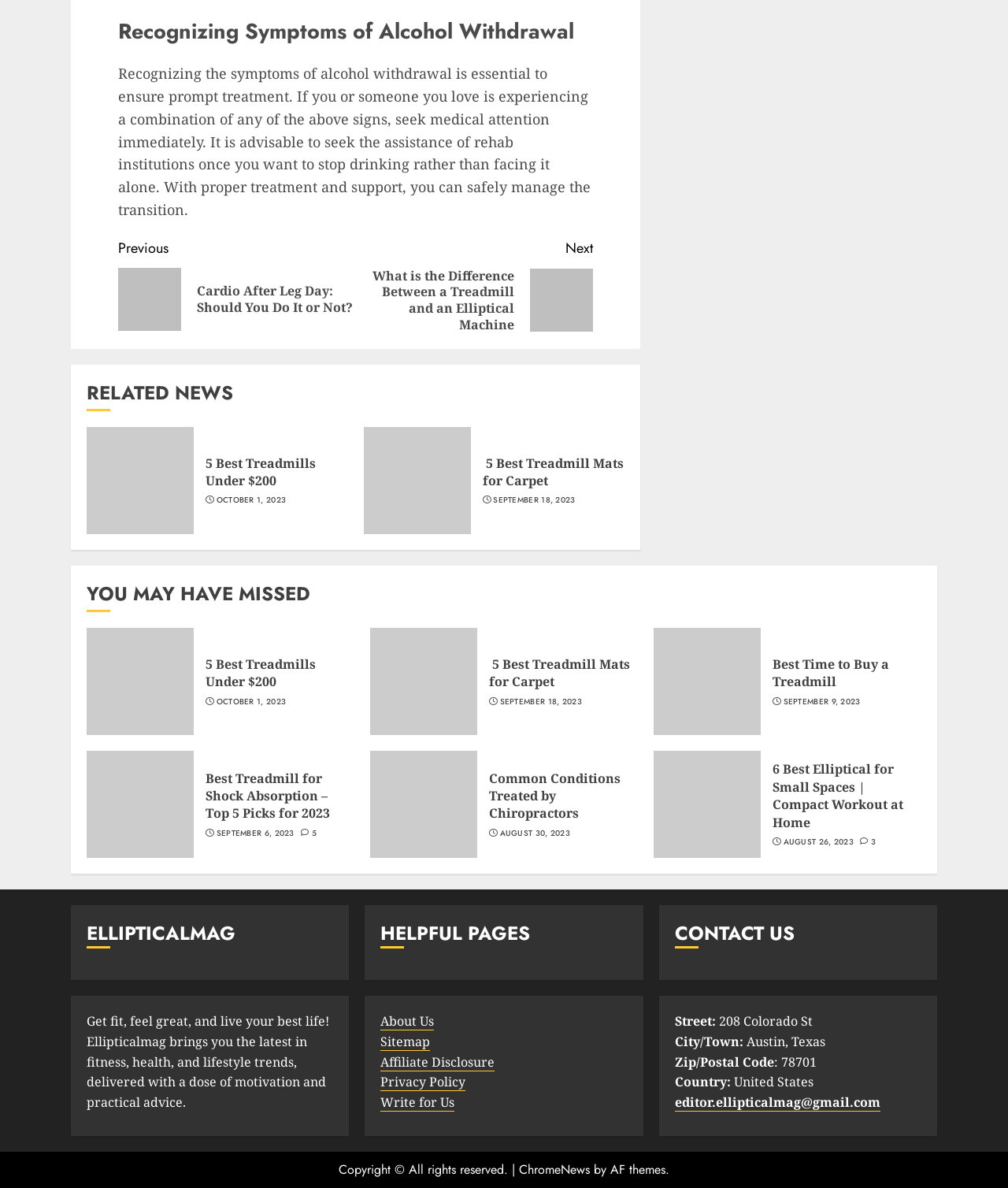Could you provide the bounding box coordinates for the portion of the screen to click to complete this instruction: "Click on 'Continue Reading'"?

[0.117, 0.193, 0.588, 0.28]